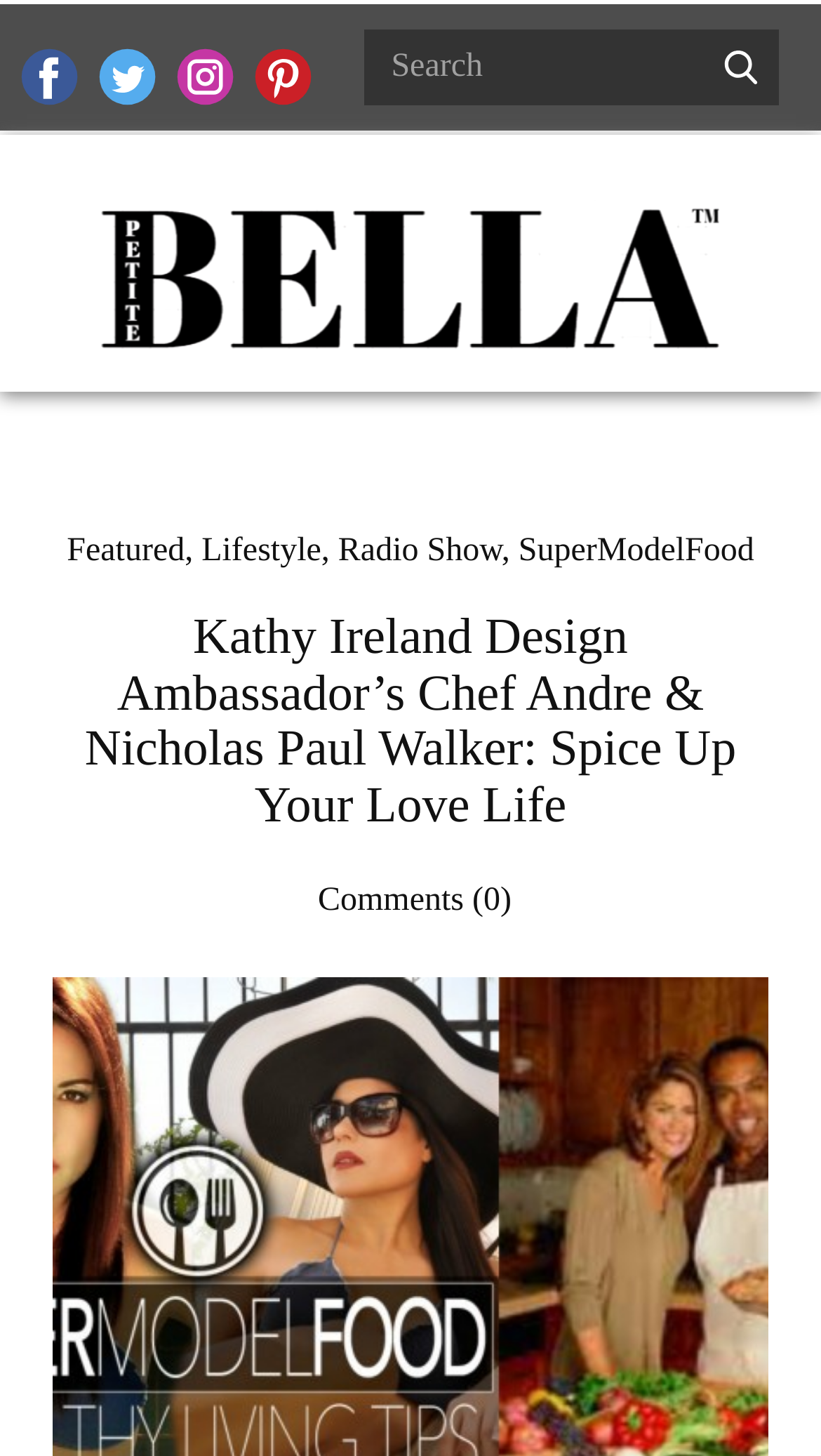Locate the UI element described by SuperModelFood and provide its bounding box coordinates. Use the format (top-left x, top-left y, bottom-right x, bottom-right y) with all values as floating point numbers between 0 and 1.

[0.631, 0.366, 0.919, 0.39]